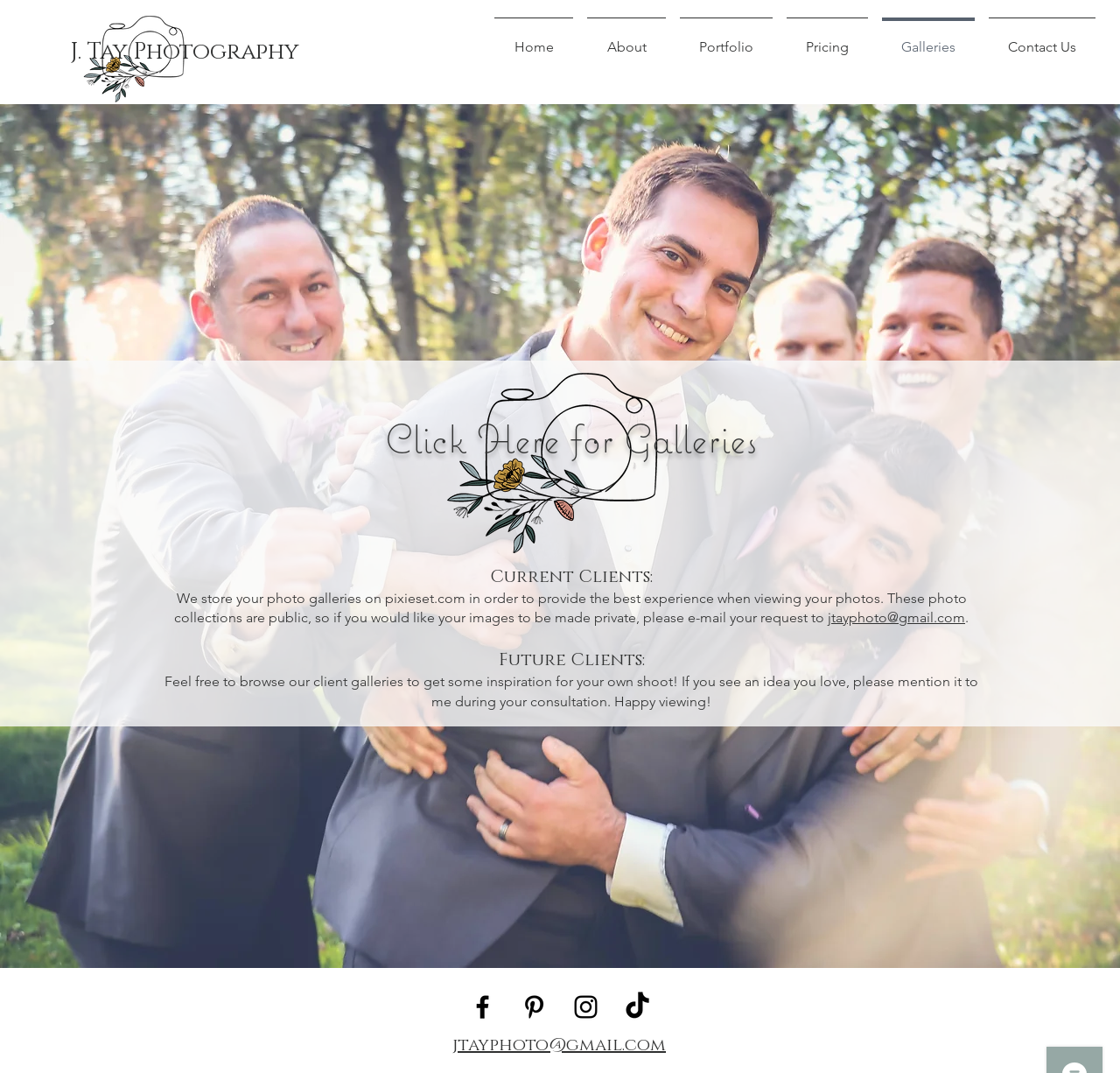Determine the bounding box coordinates of the UI element that matches the following description: "jtayphoto@gmail.com". The coordinates should be four float numbers between 0 and 1 in the format [left, top, right, bottom].

[0.739, 0.568, 0.862, 0.584]